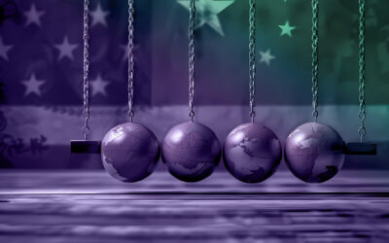Offer a detailed narrative of the scene shown in the image.

The image features a striking conceptual representation of the phrase "For Every Action, an Equal Reaction," symbolizing the complexities of global trade dynamics, particularly in the context of the renewed trade conflict between the United States and China. It showcases a series of pendulum-like spheres, each representing a globe, suspended in a dynamic balance against a backdrop that hints at the flags of both nations through an abstract, colorful blur. The colors used create an atmospheric effect that evokes tension and movement, reflecting the ongoing discussions and strategies surrounding international trade policies. This visual metaphor effectively captures the essence of the intricate relationship and reactions that occur in response to geopolitical actions, particularly amidst significant economic shifts and challenges.